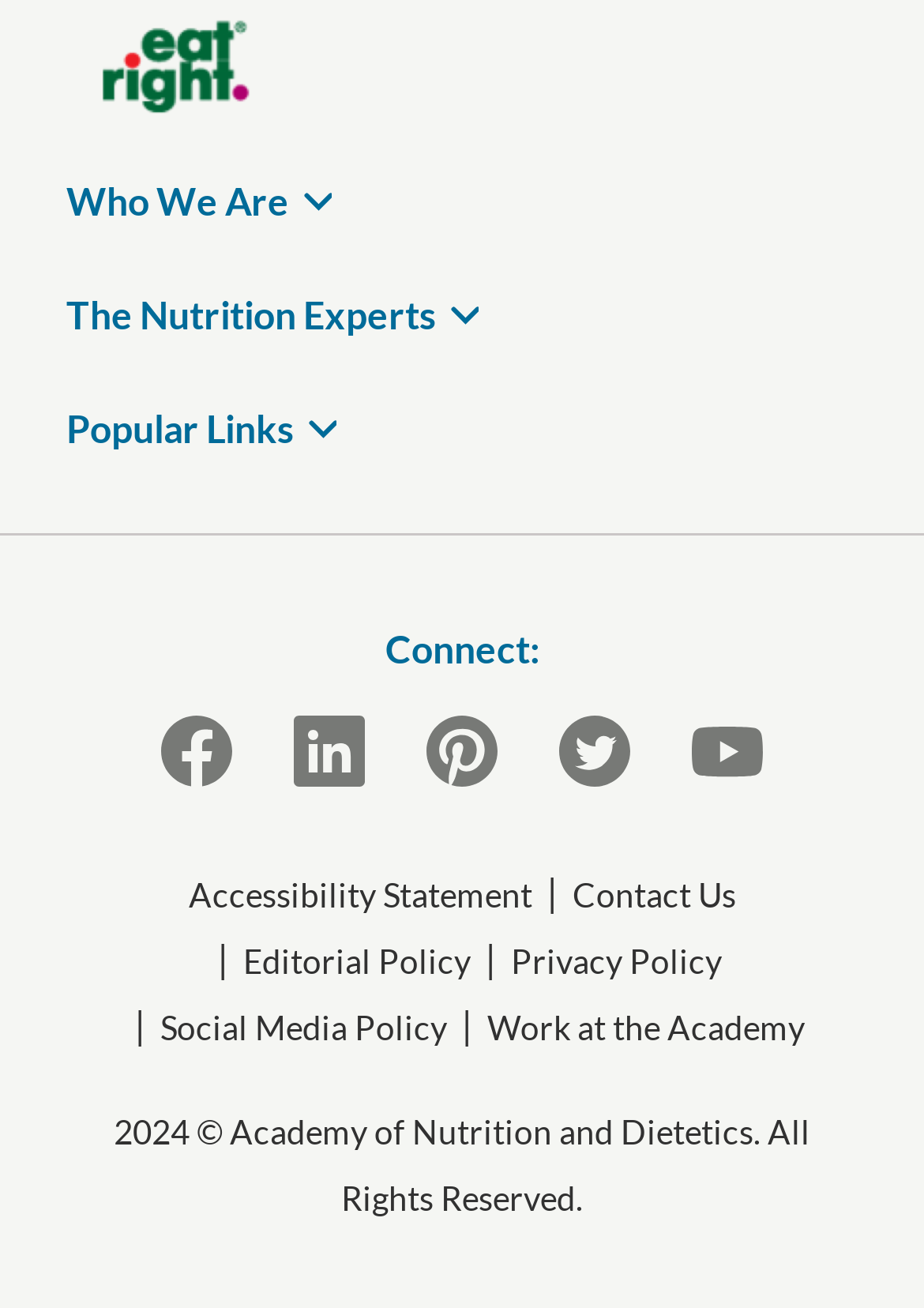What is the name of the organization?
Please give a detailed and thorough answer to the question, covering all relevant points.

I found the name of the organization by looking at the copyright information at the bottom of the page, which states '2024 © Academy of Nutrition and Dietetics. All Rights Reserved.'